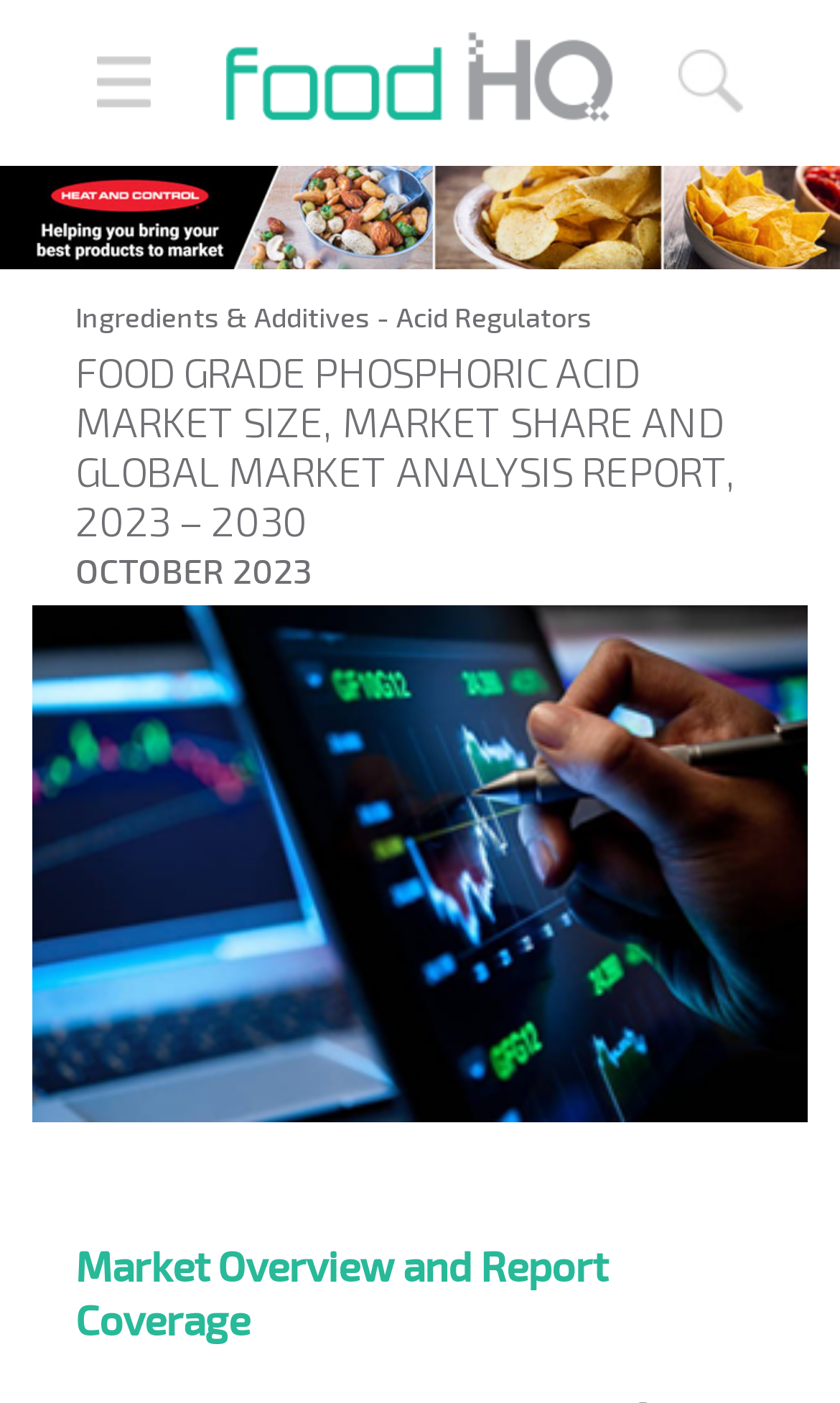Provide a single word or phrase answer to the question: 
When was the report published?

OCTOBER 2023